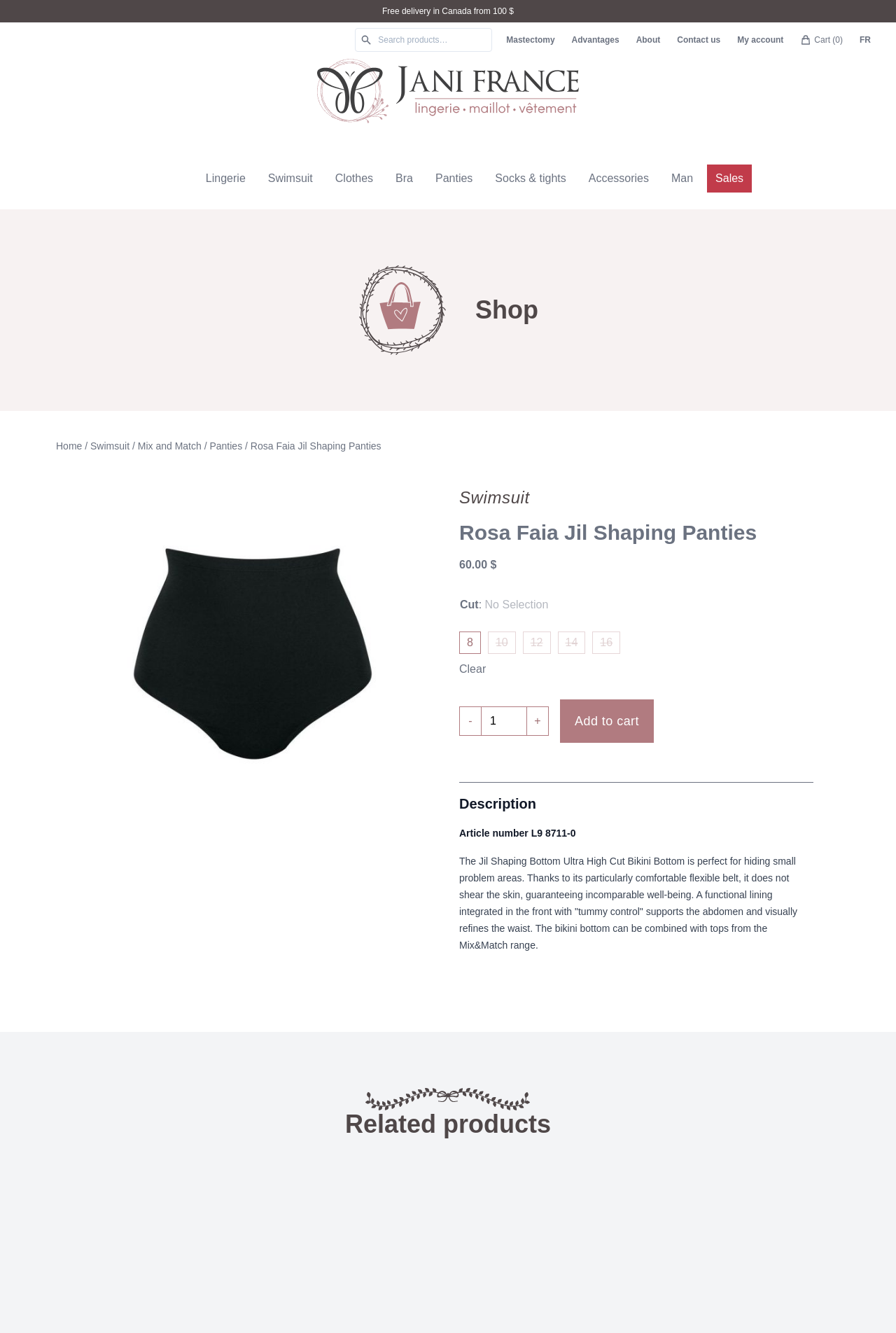Please identify the bounding box coordinates of the clickable area that will fulfill the following instruction: "Search for something". The coordinates should be in the format of four float numbers between 0 and 1, i.e., [left, top, right, bottom].

[0.396, 0.021, 0.549, 0.039]